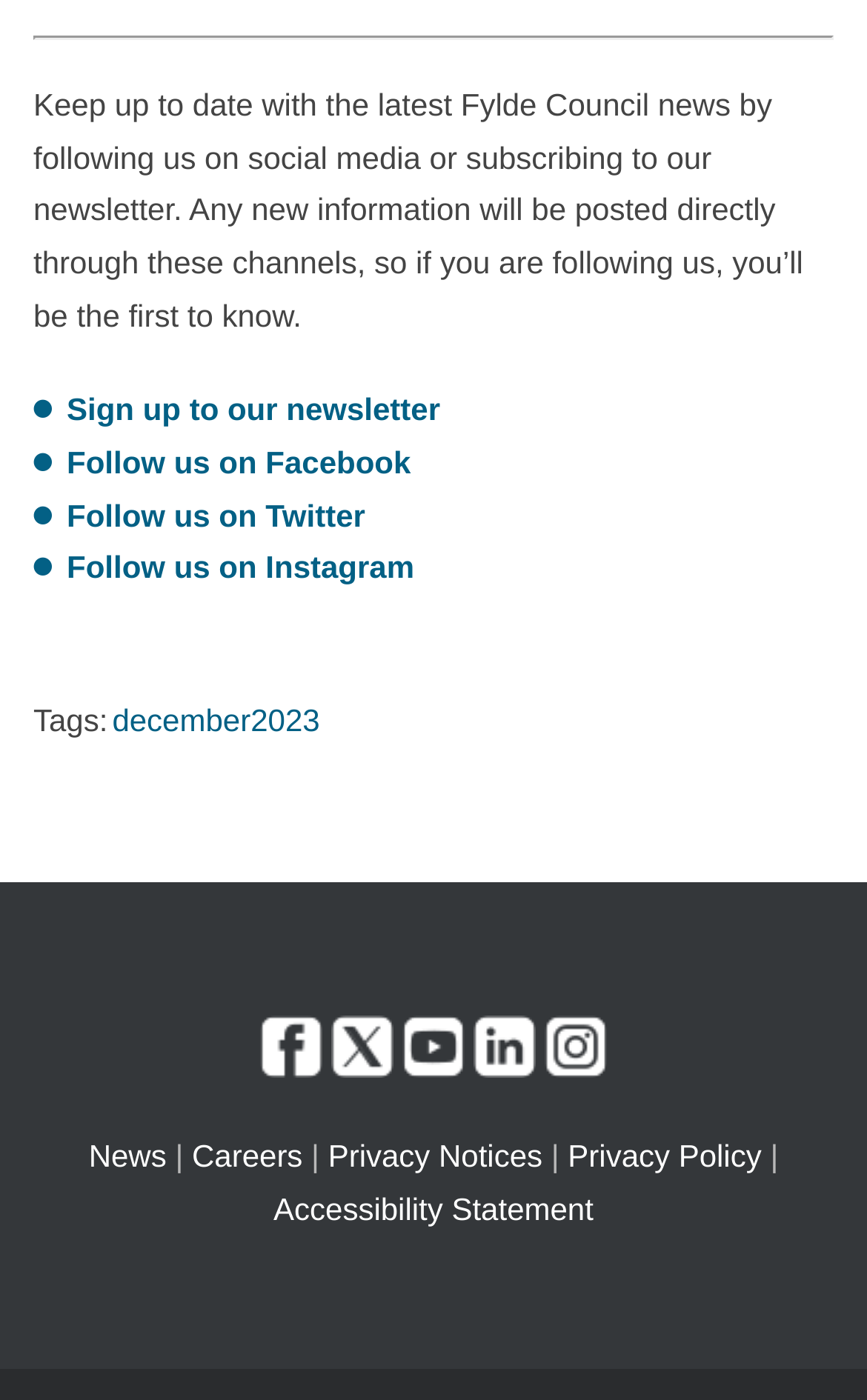From the webpage screenshot, predict the bounding box coordinates (top-left x, top-left y, bottom-right x, bottom-right y) for the UI element described here: Follow us on Facebook

[0.077, 0.317, 0.474, 0.343]